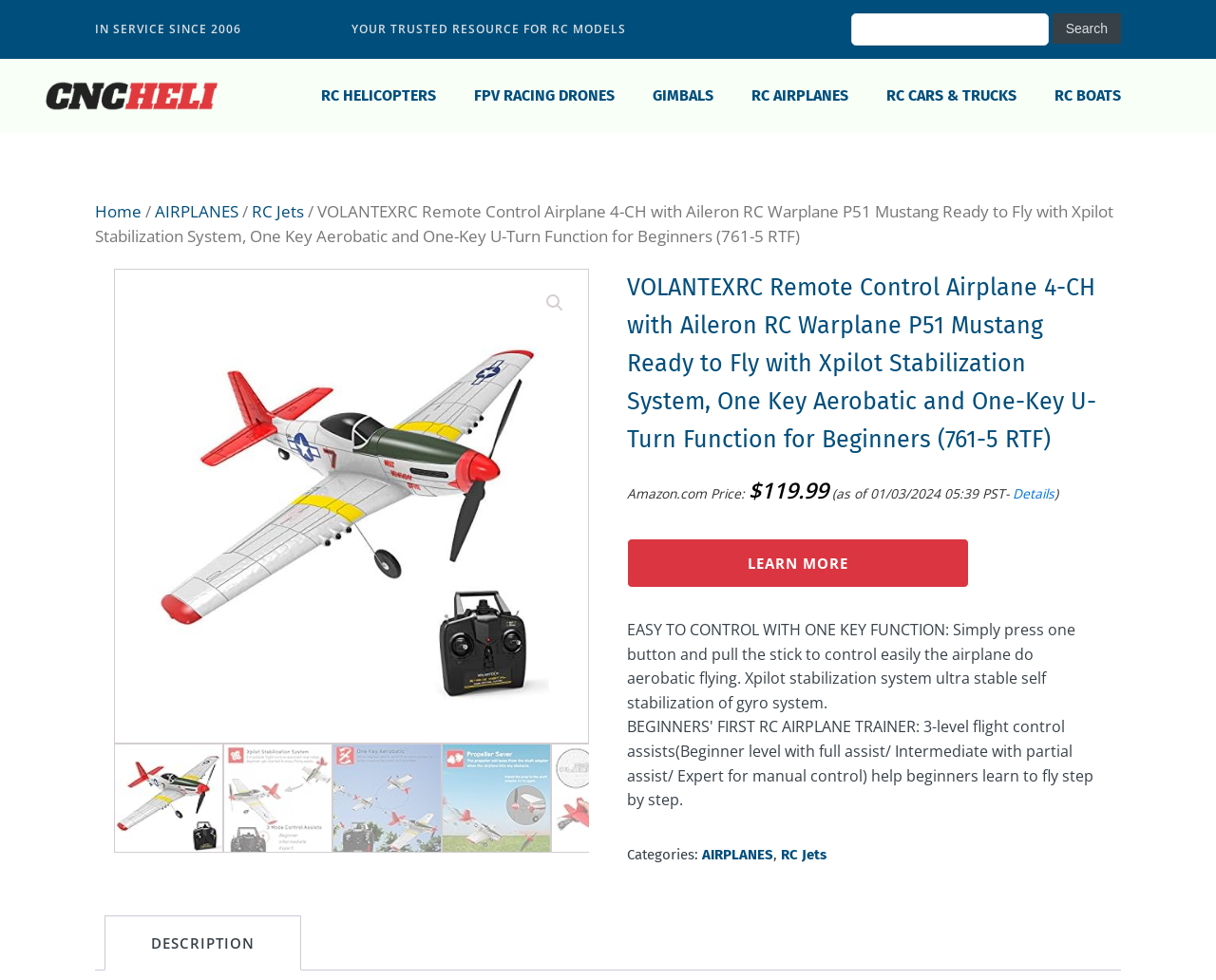Specify the bounding box coordinates of the area to click in order to follow the given instruction: "Check the price on Amazon."

[0.516, 0.494, 0.616, 0.512]